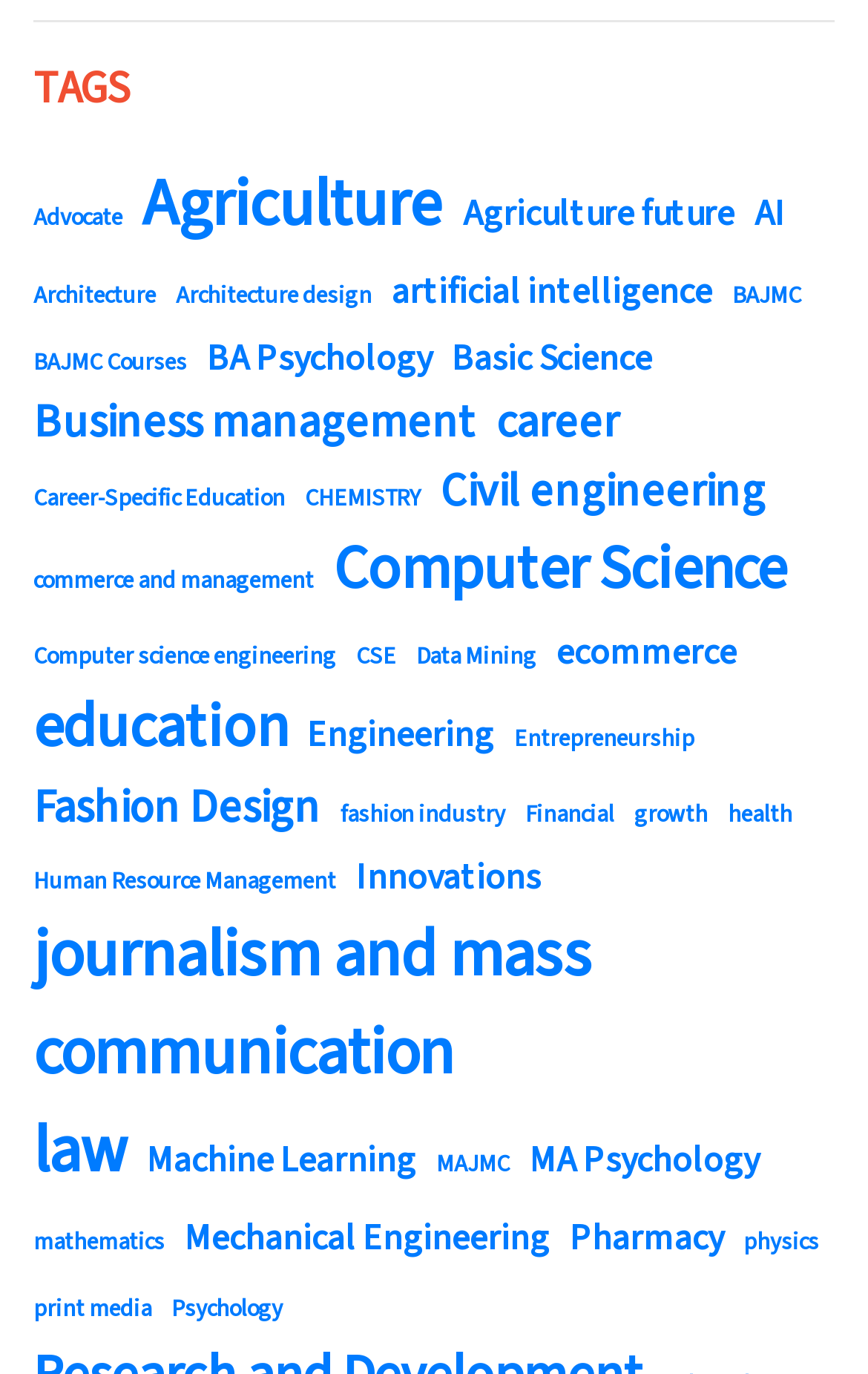Extract the bounding box coordinates for the UI element described by the text: "Request A Quote". The coordinates should be in the form of [left, top, right, bottom] with values between 0 and 1.

None